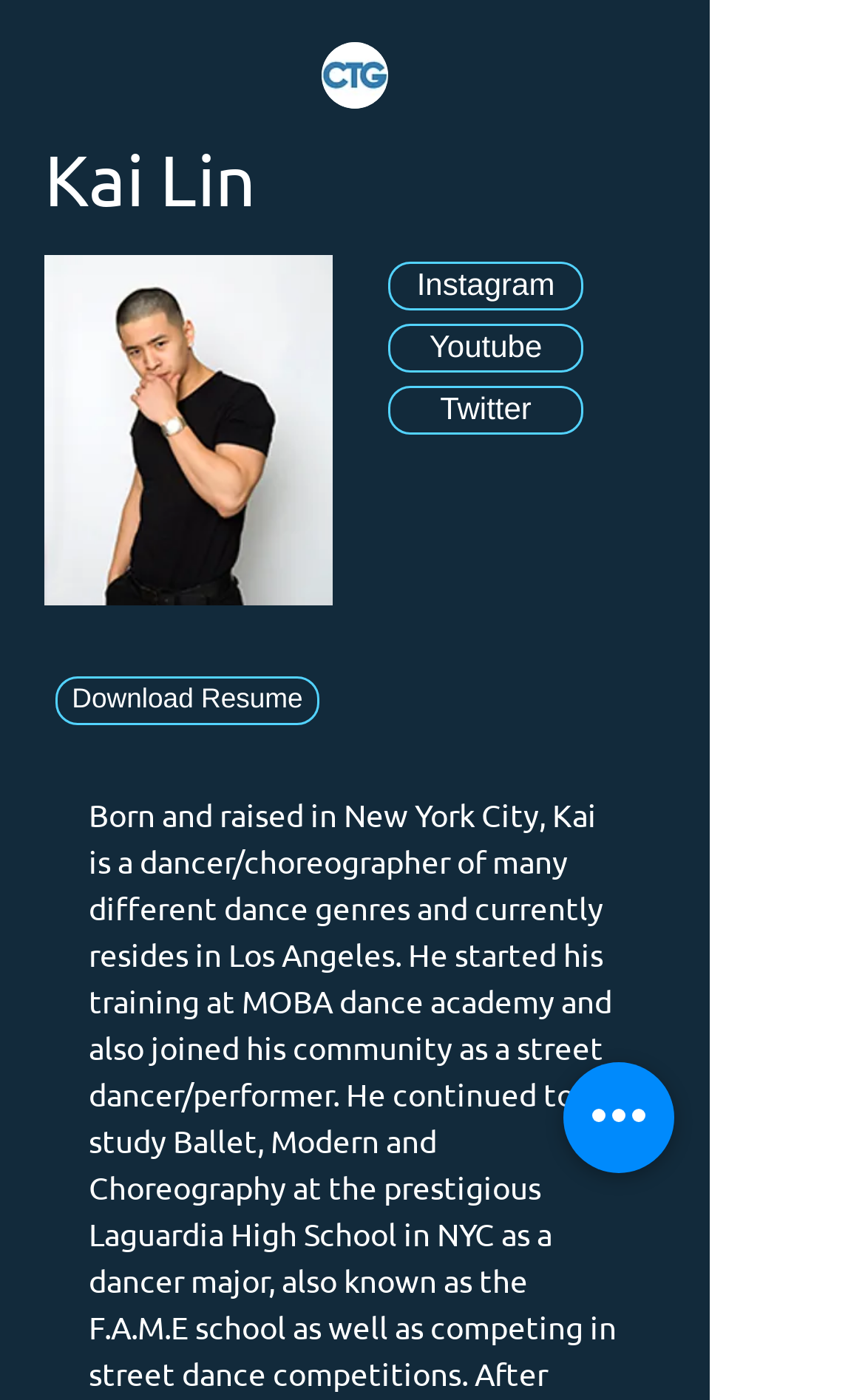Answer the question with a single word or phrase: 
What is the function of the 'Quick actions' button?

Unknown